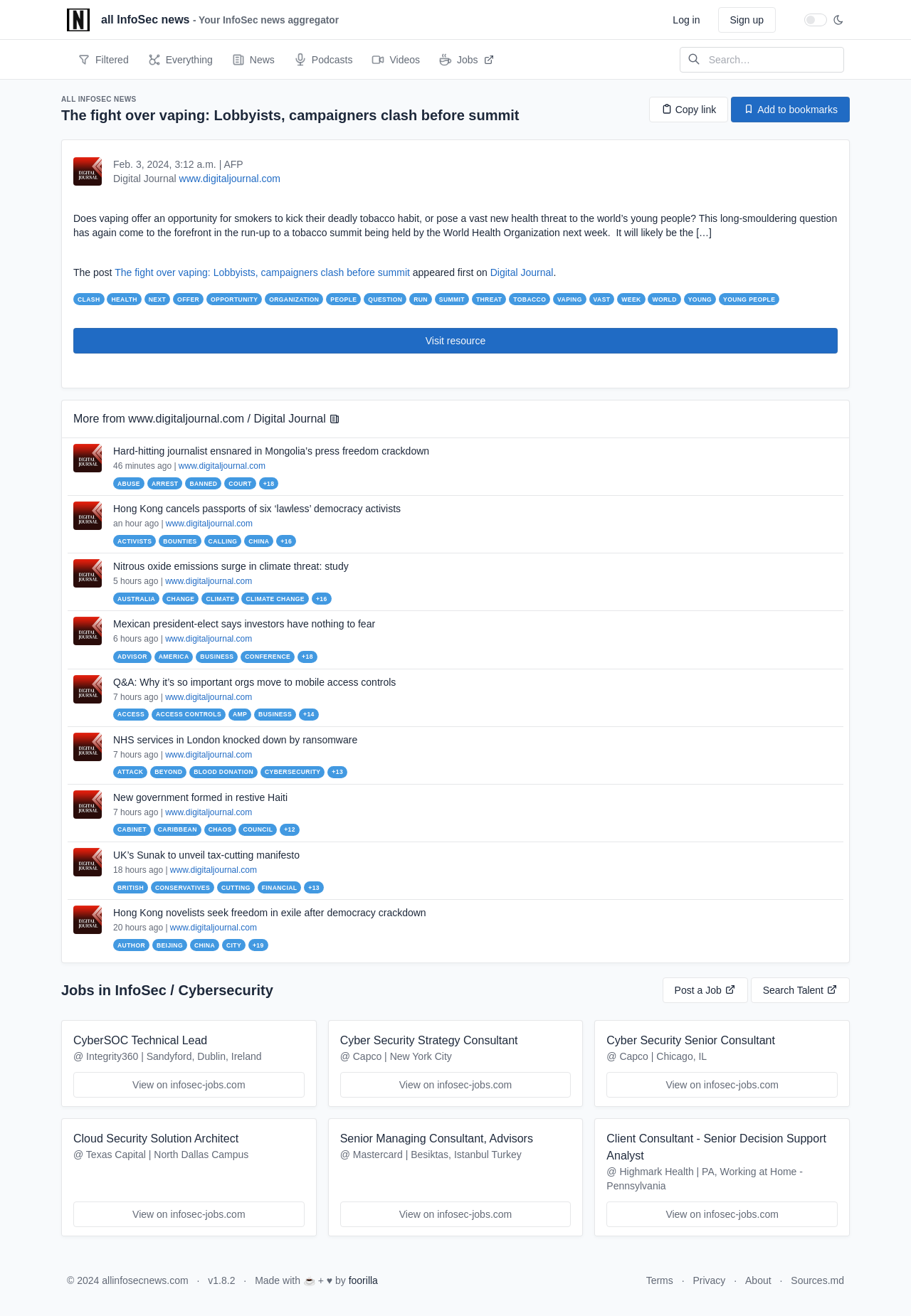Your task is to extract the text of the main heading from the webpage.

The fight over vaping: Lobbyists, campaigners clash before summit